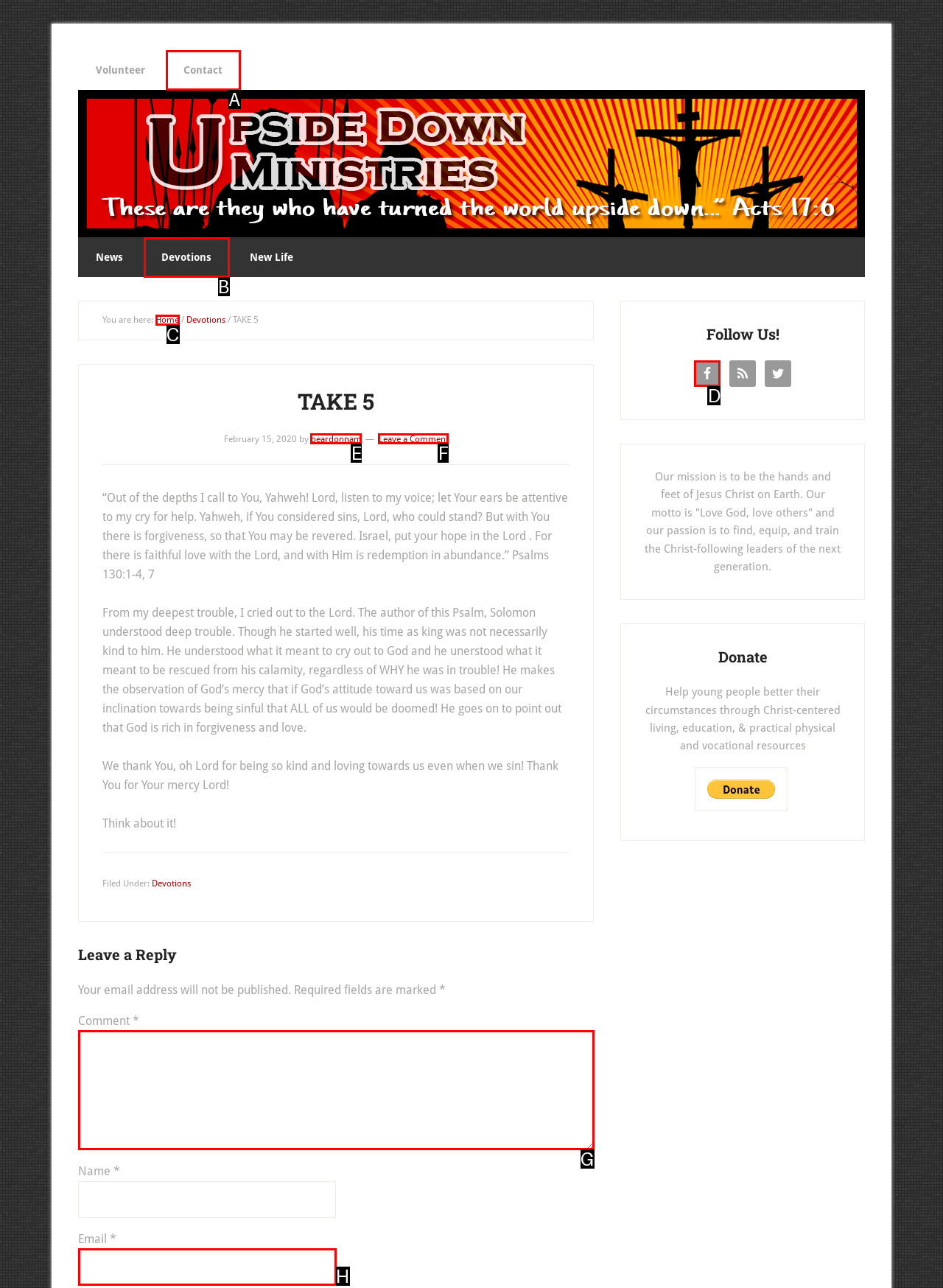Identify which lettered option completes the task: Follow on Facebook. Provide the letter of the correct choice.

D